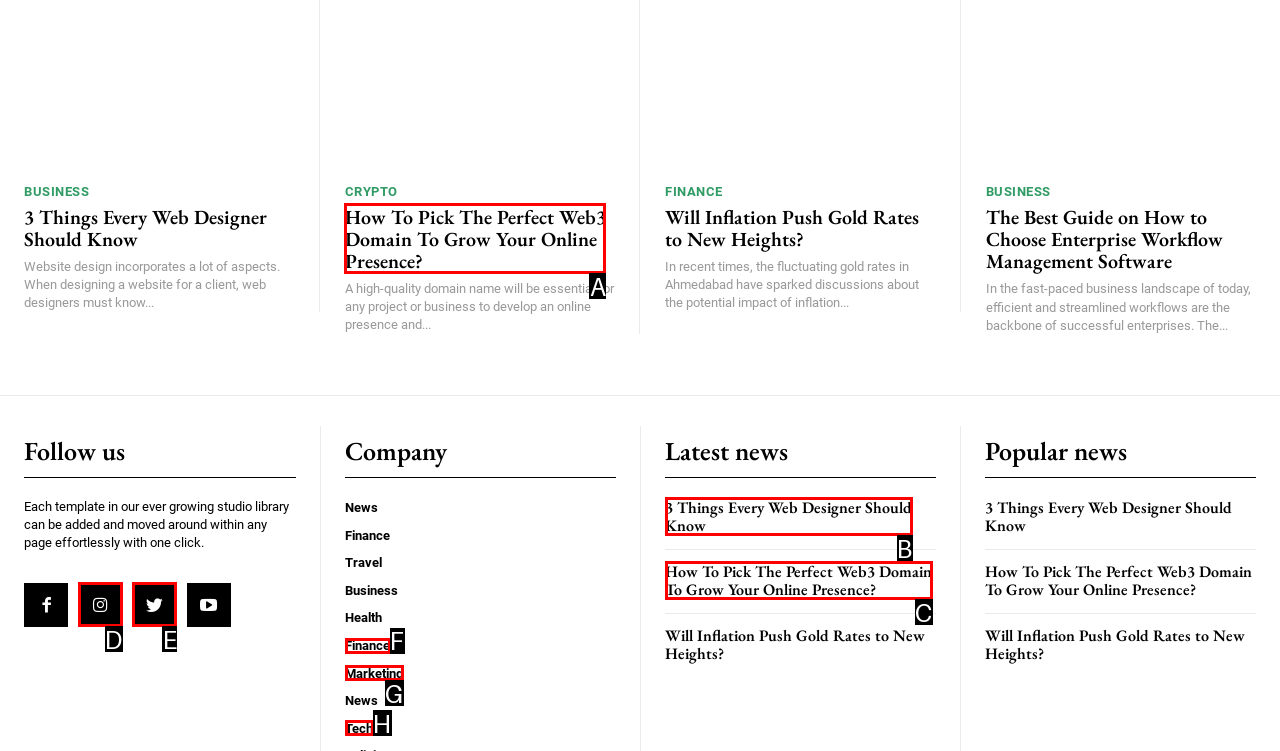Choose the letter that best represents the description: Terms Of Use. Provide the letter as your response.

None